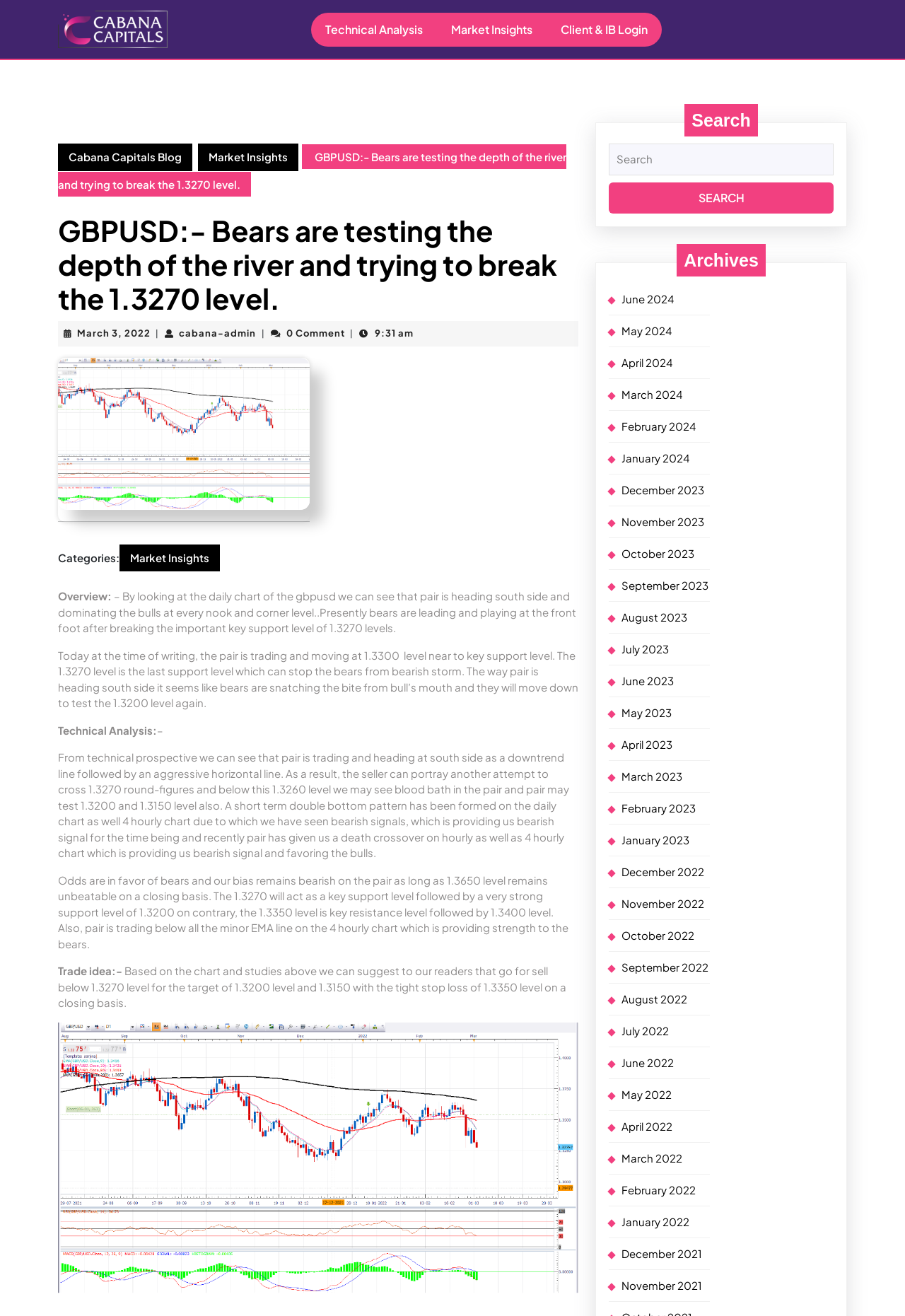Find and specify the bounding box coordinates that correspond to the clickable region for the instruction: "Search UNH Micro-Credentials".

None